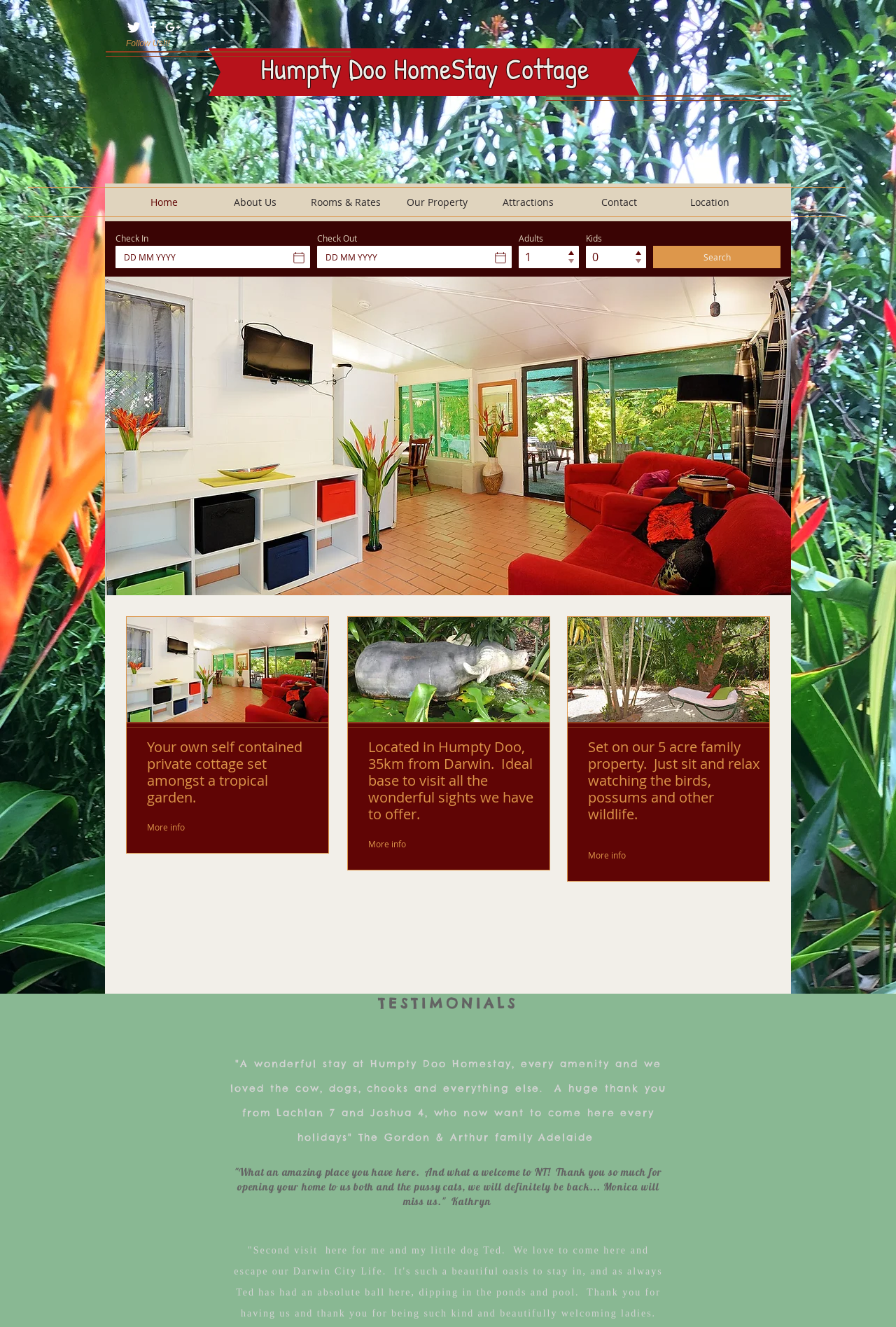Find the bounding box coordinates of the area to click in order to follow the instruction: "Read more about the cottage".

[0.164, 0.619, 0.238, 0.628]